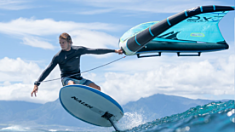Answer briefly with one word or phrase:
What is the backdrop of the image?

Picturesque waves and partly cloudy sky